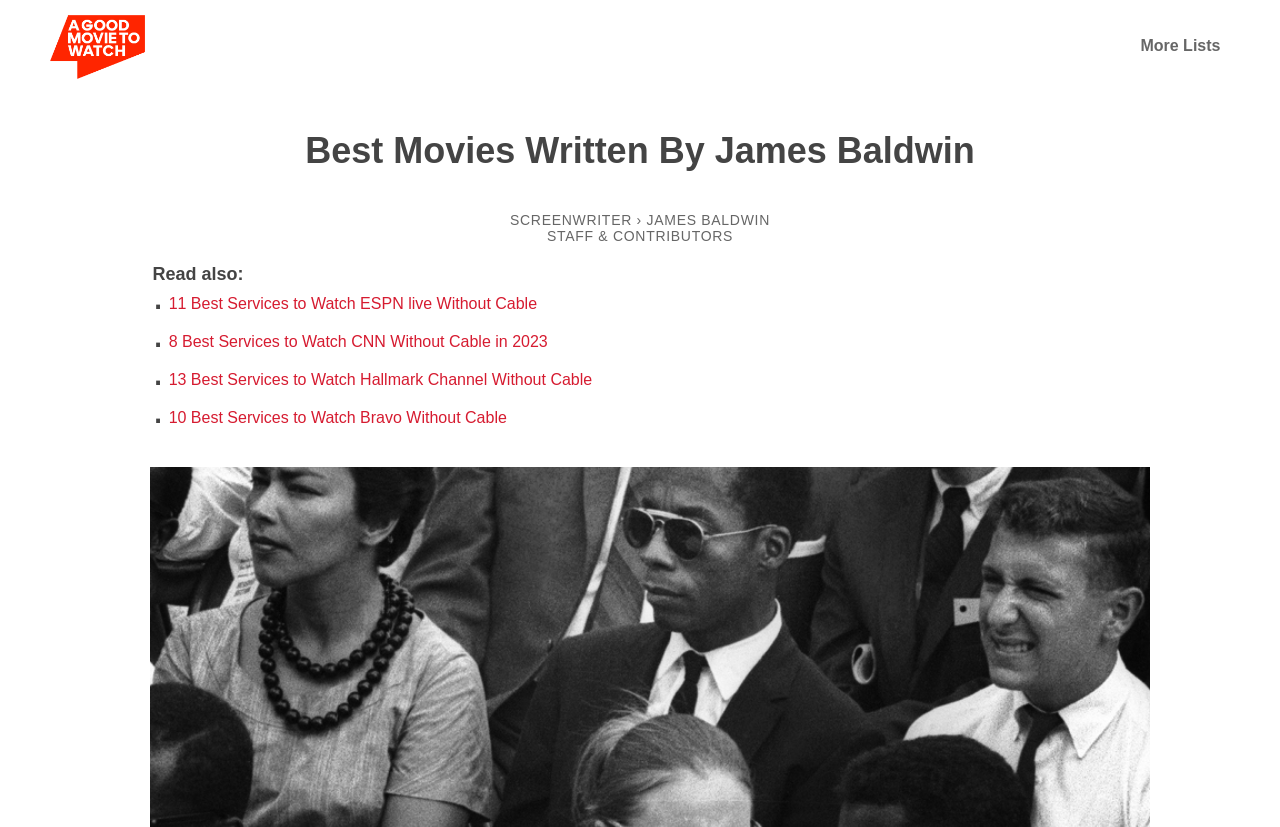Given the description "More Lists", provide the bounding box coordinates of the corresponding UI element.

[0.881, 0.028, 0.964, 0.082]